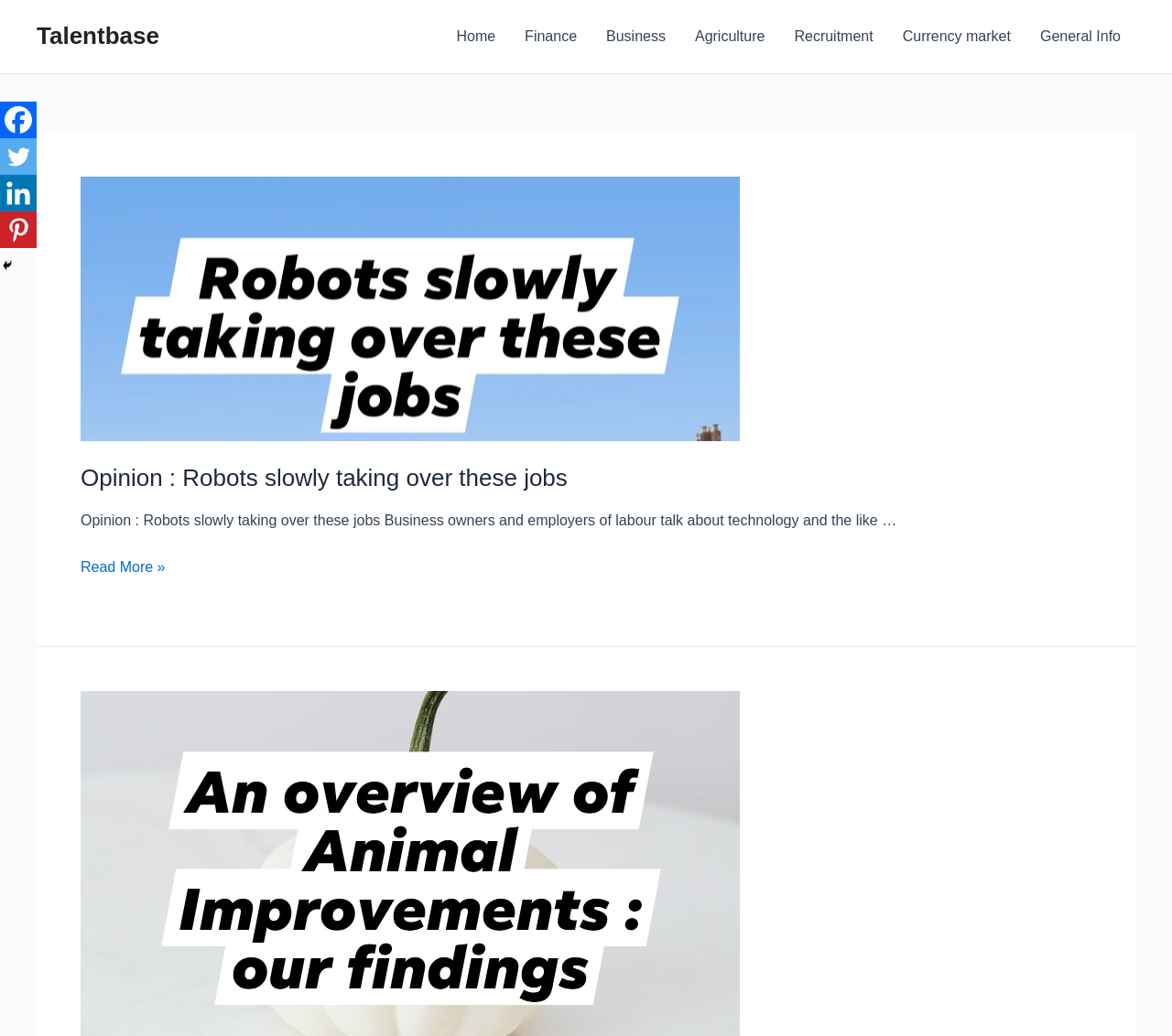Locate the bounding box coordinates of the segment that needs to be clicked to meet this instruction: "Click on HOME".

None